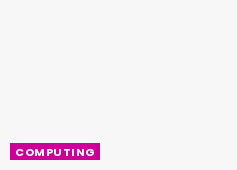What topic is likely to be discussed in the section?
With the help of the image, please provide a detailed response to the question.

The topic likely to be discussed in the section is computing because the word 'COMPUTING' is prominently displayed, and the caption suggests that this visual element may be part of a section dedicated to technology, hardware, or digital innovations, which are all related to computing.